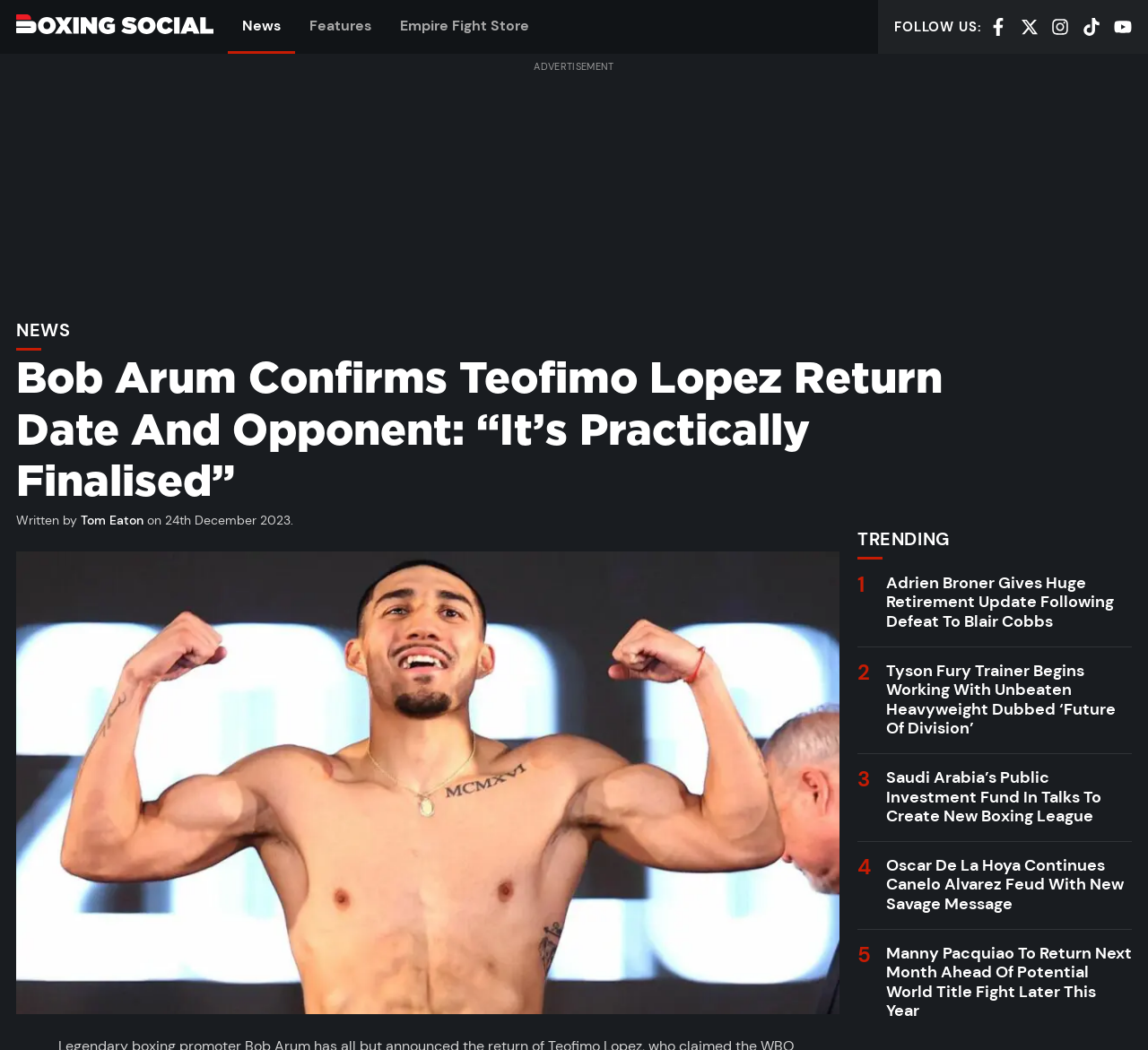Identify and provide the bounding box coordinates of the UI element described: "Boxing Social". The coordinates should be formatted as [left, top, right, bottom], with each number being a float between 0 and 1.

[0.014, 0.014, 0.186, 0.032]